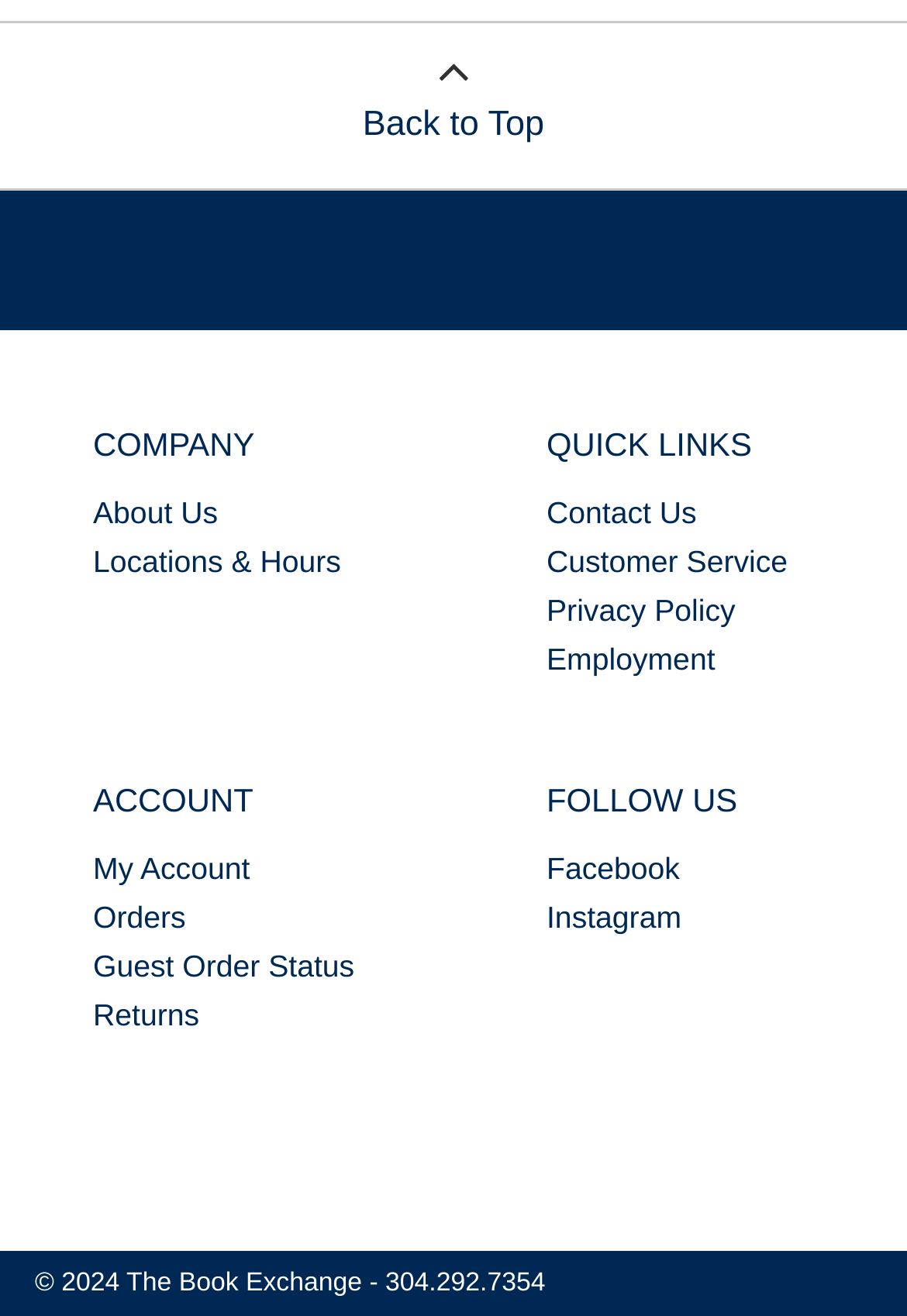Determine the bounding box coordinates for the clickable element to execute this instruction: "follow us on facebook". Provide the coordinates as four float numbers between 0 and 1, i.e., [left, top, right, bottom].

[0.603, 0.647, 0.749, 0.674]